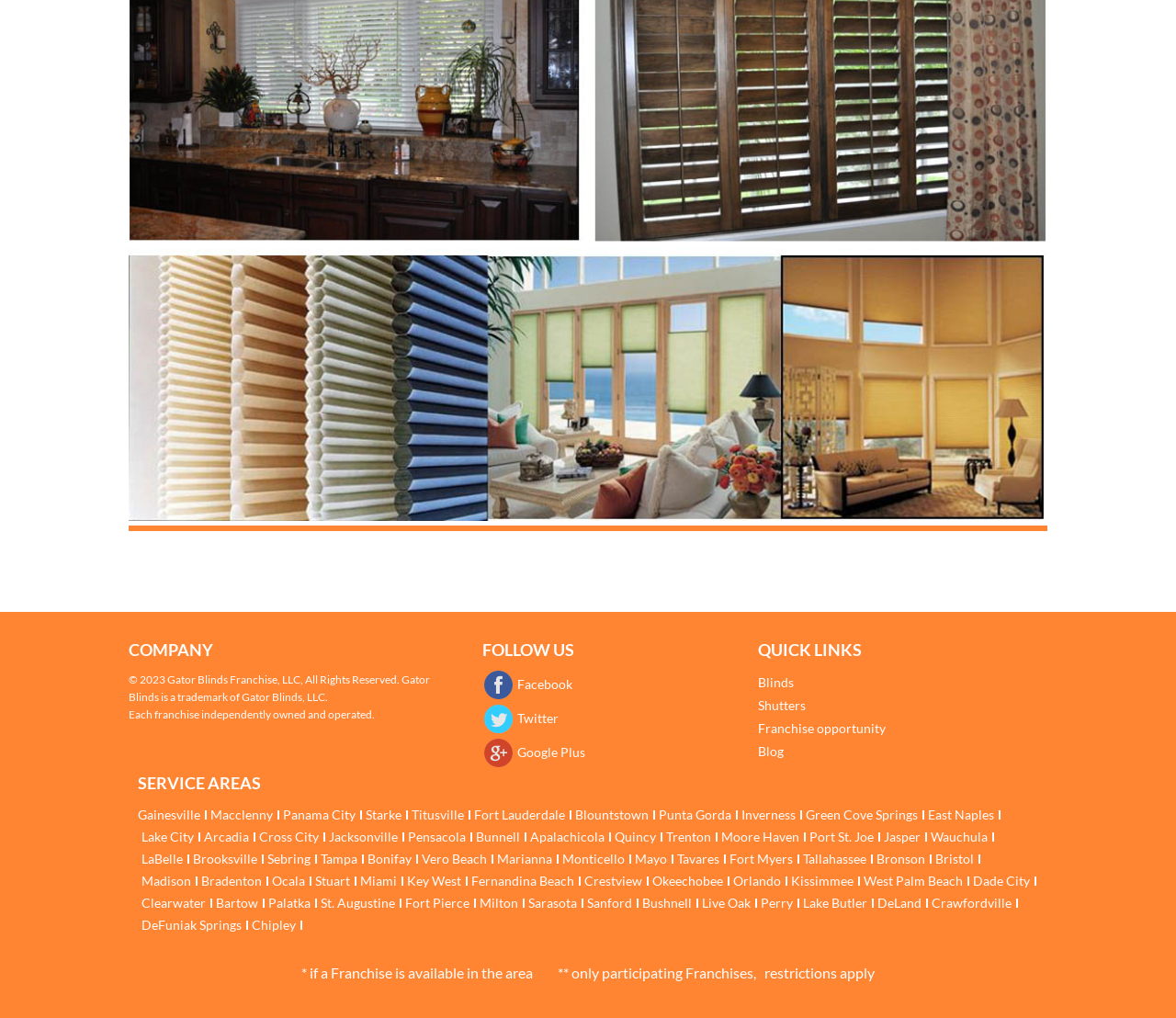Locate the bounding box of the UI element described by: "Blinds" in the given webpage screenshot.

[0.645, 0.662, 0.675, 0.678]